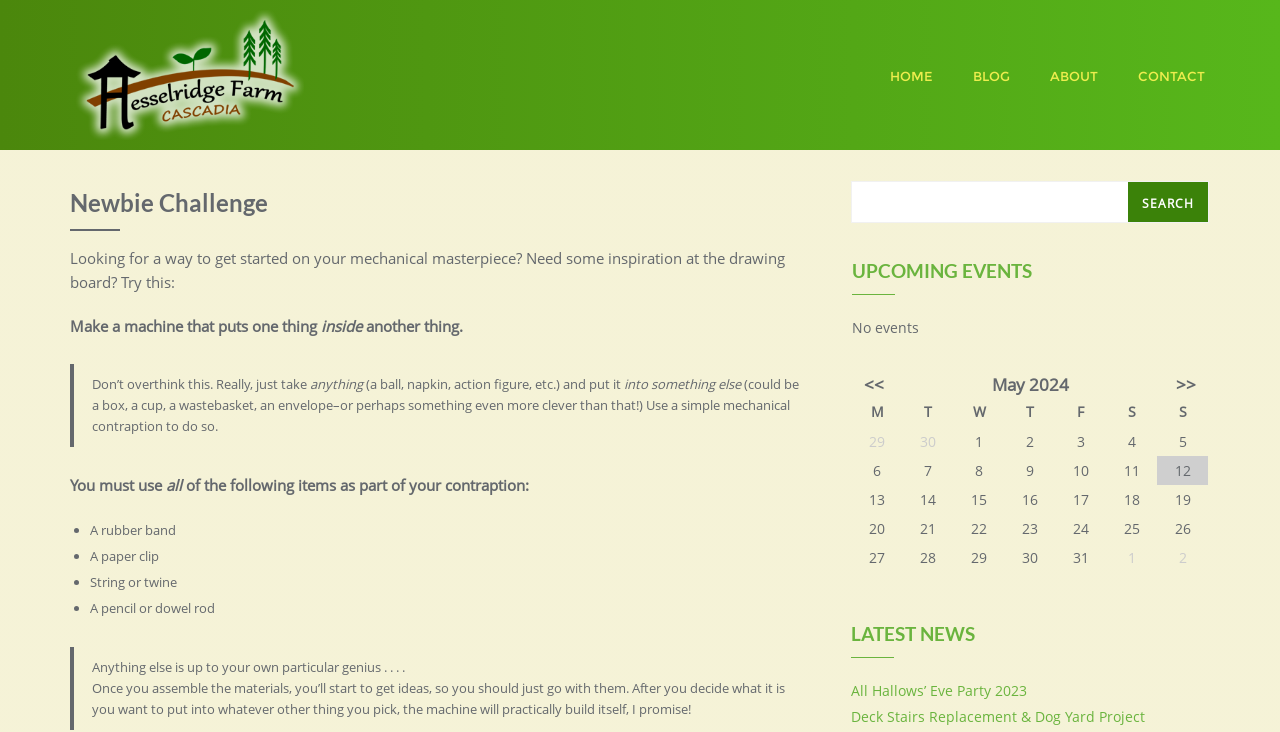Determine the bounding box coordinates of the region to click in order to accomplish the following instruction: "View upcoming events". Provide the coordinates as four float numbers between 0 and 1, specifically [left, top, right, bottom].

[0.666, 0.357, 0.944, 0.403]